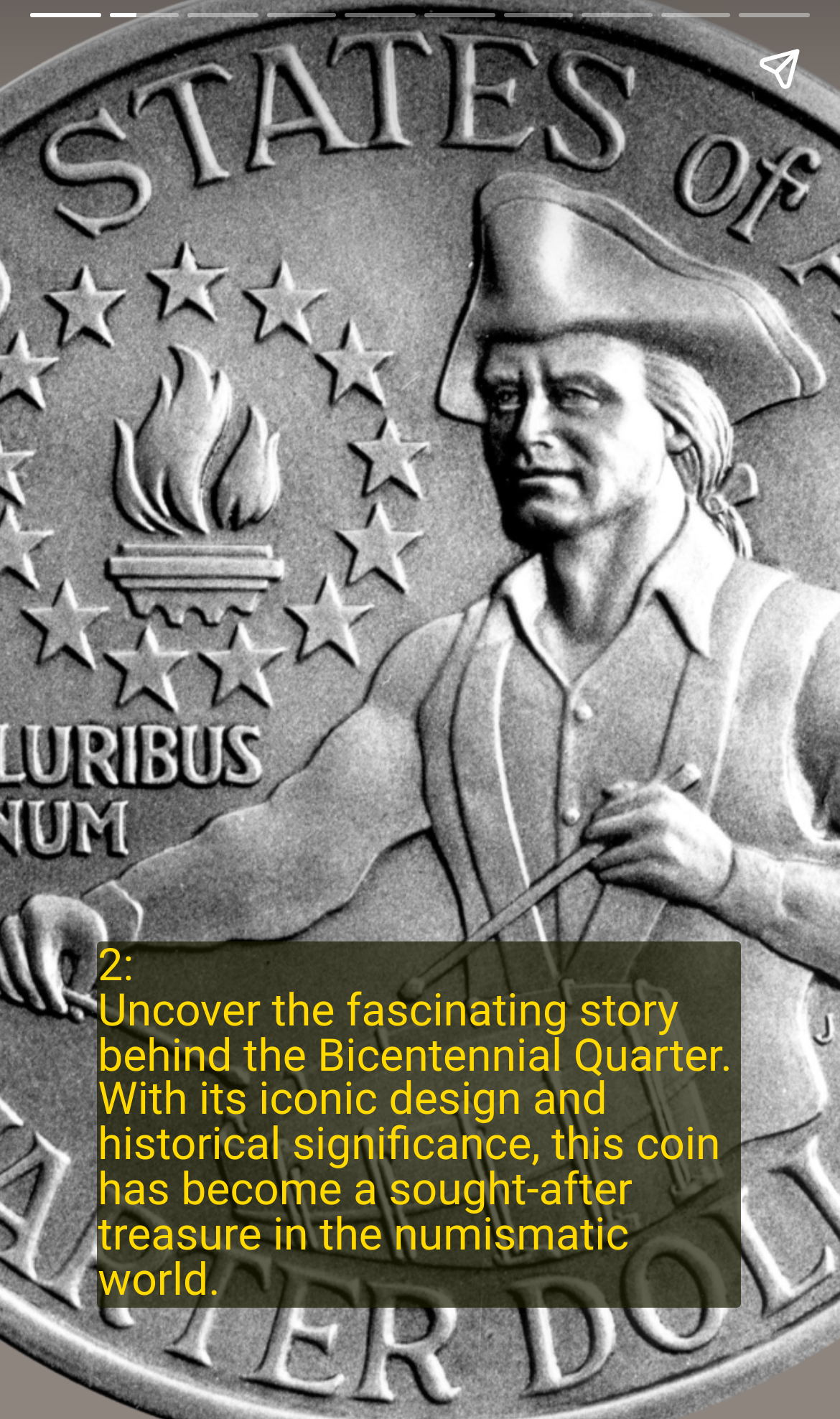Please identify the primary heading on the webpage and return its text.

LIKE SHARE SUBSCRIBE